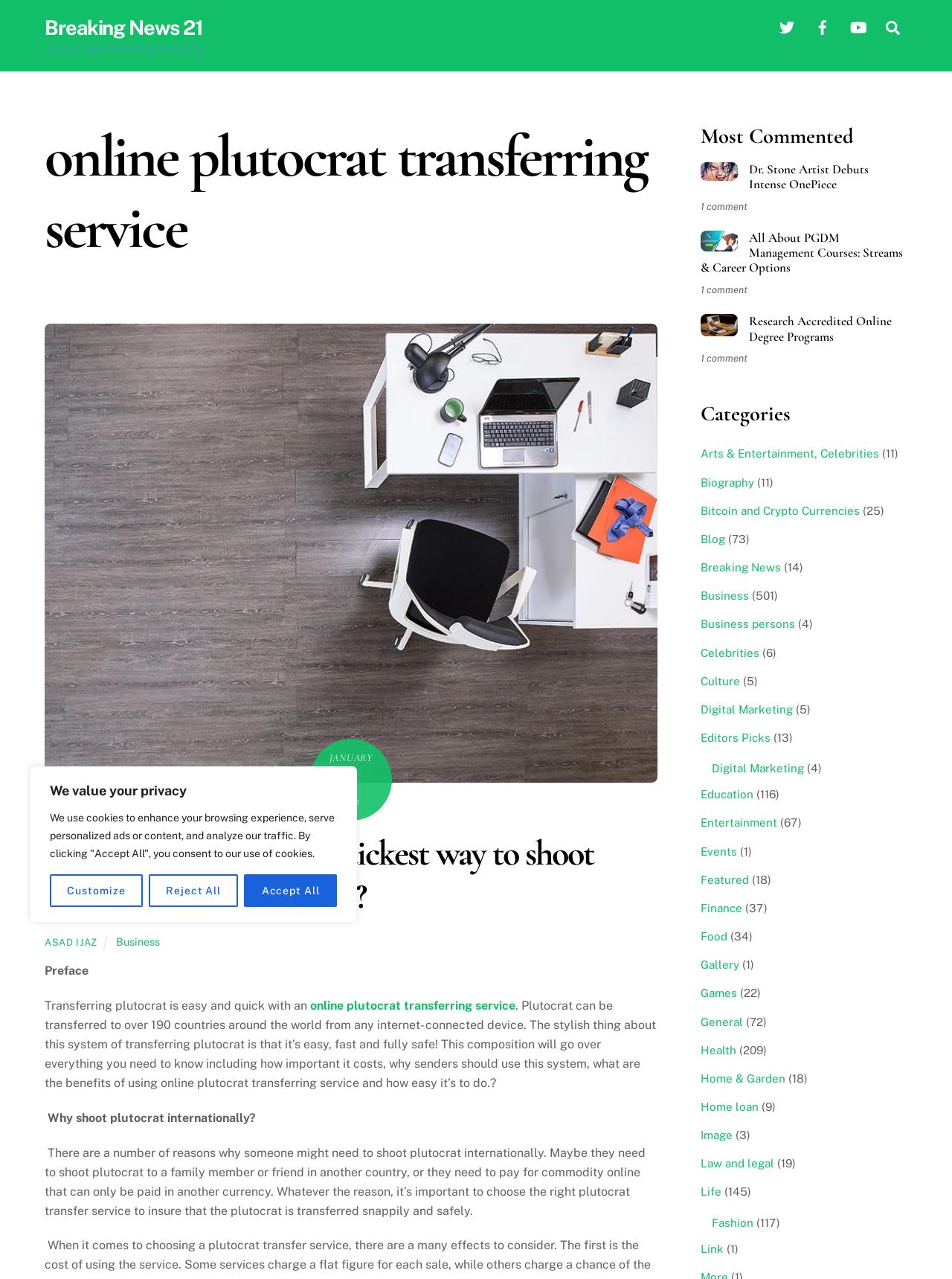Please determine the bounding box coordinates of the element to click on in order to accomplish the following task: "Explore Business category". Ensure the coordinates are four float numbers ranging from 0 to 1, i.e., [left, top, right, bottom].

[0.122, 0.731, 0.168, 0.741]